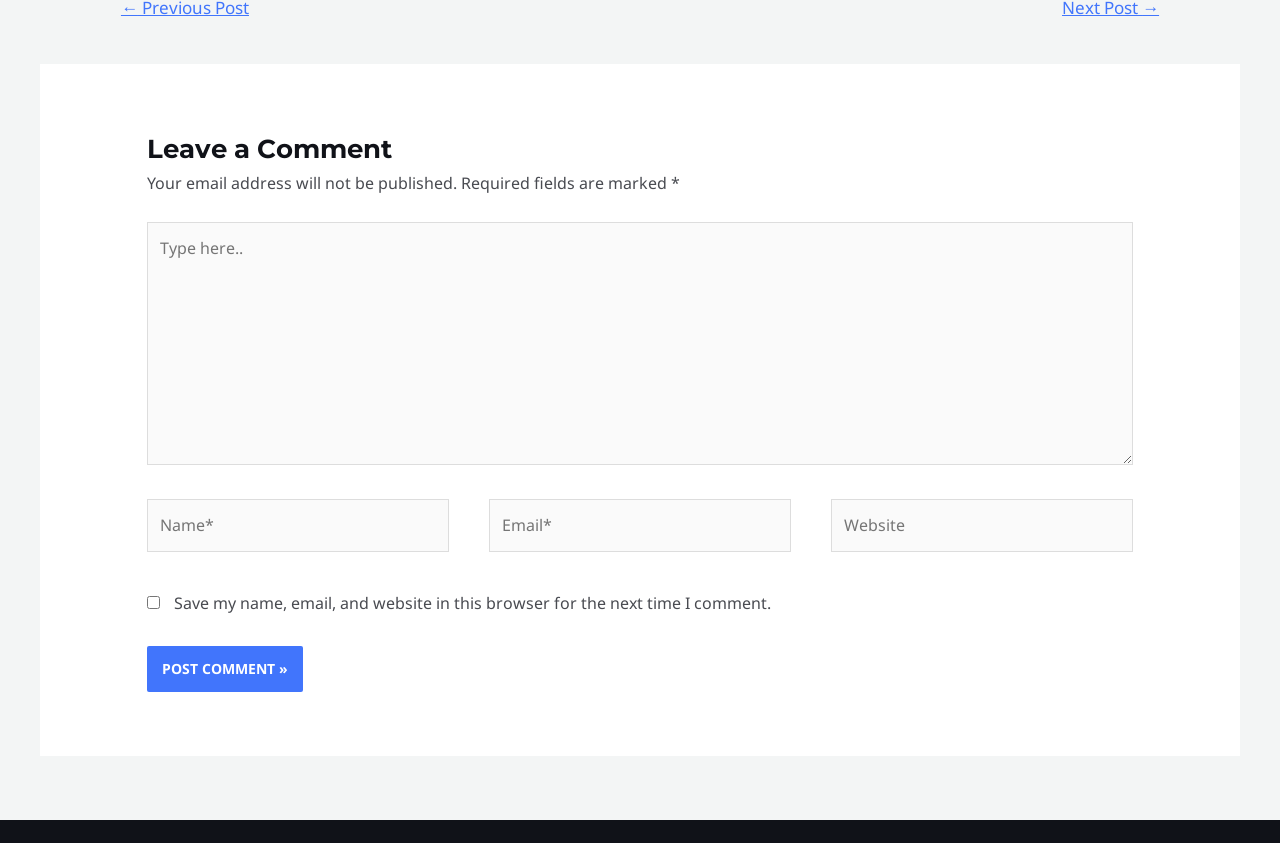Answer this question using a single word or a brief phrase:
How many fields are there in the comment form?

4